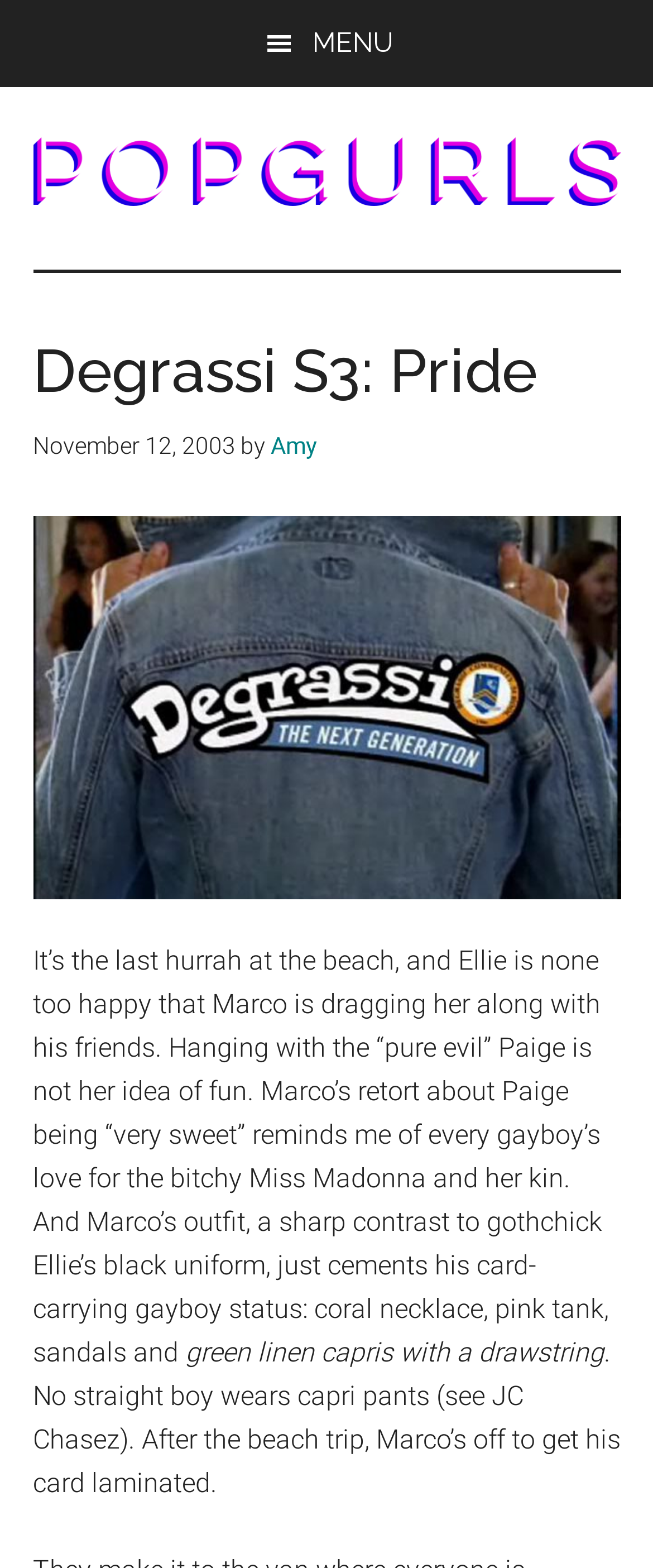What is the name of the website?
Please answer the question with as much detail as possible using the screenshot.

The name of the website can be determined by looking at the link element with the text 'popgurls' which is located at the top of the webpage, indicating that it is the website's title or logo.